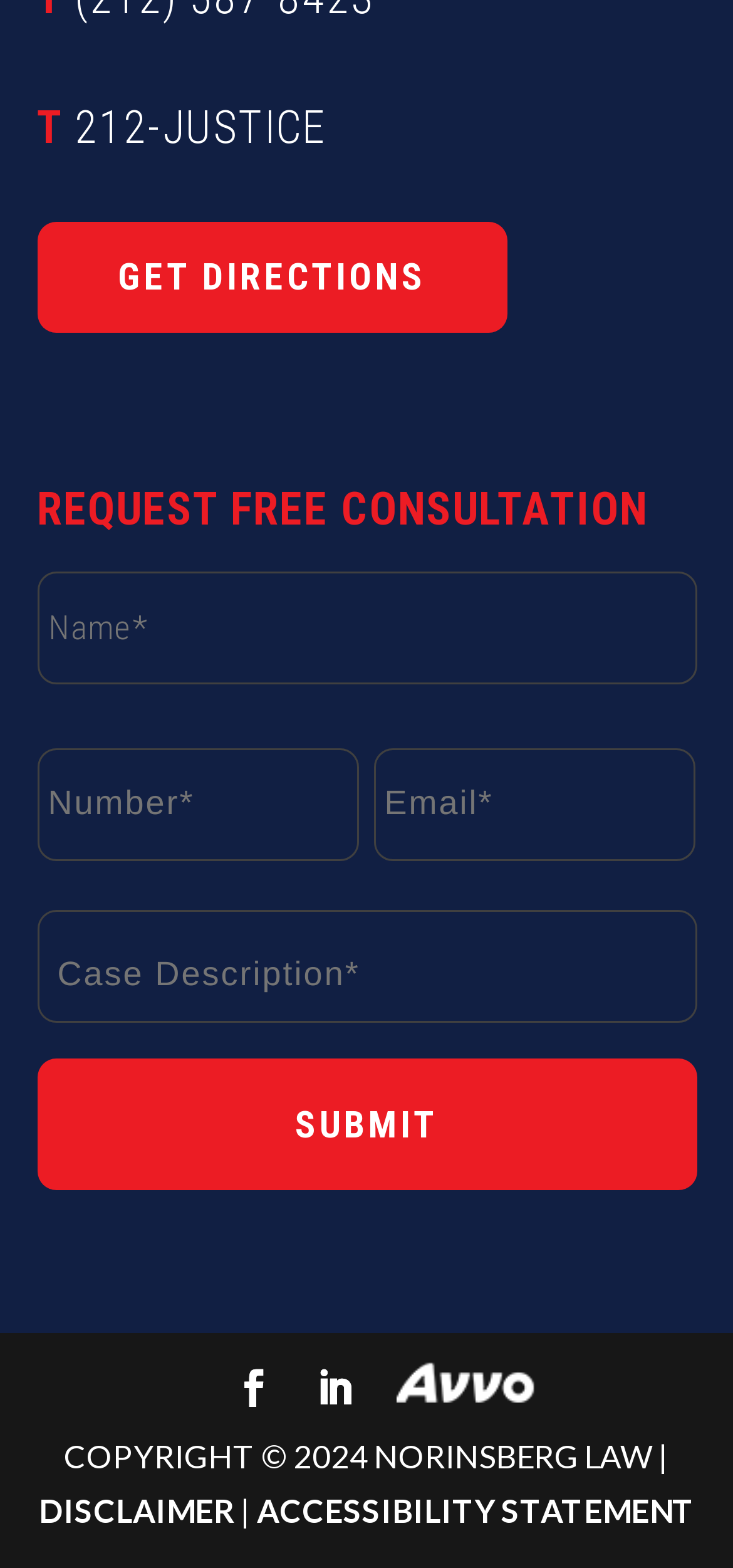Identify the bounding box coordinates of the area you need to click to perform the following instruction: "Submit the form".

[0.05, 0.675, 0.95, 0.759]